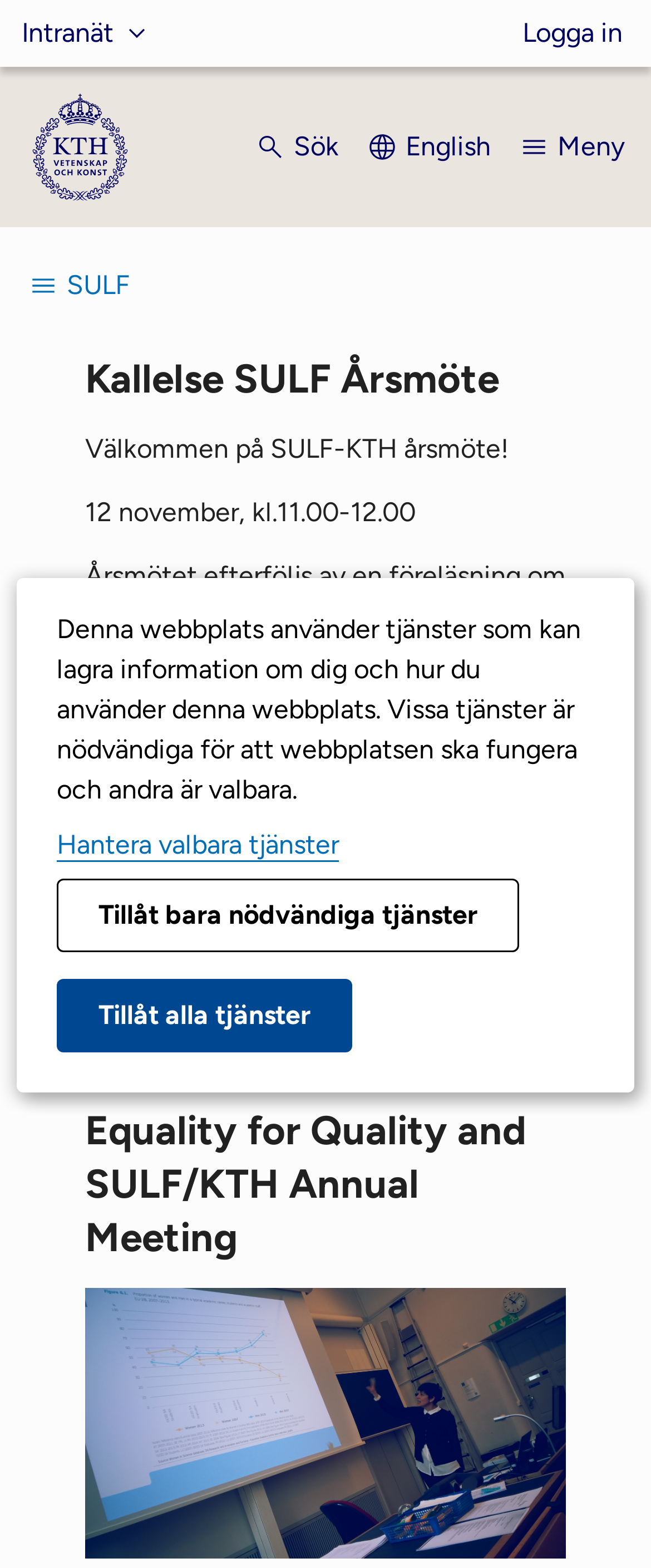Determine the bounding box coordinates of the target area to click to execute the following instruction: "Open the 'Meny'."

[0.795, 0.072, 0.959, 0.115]